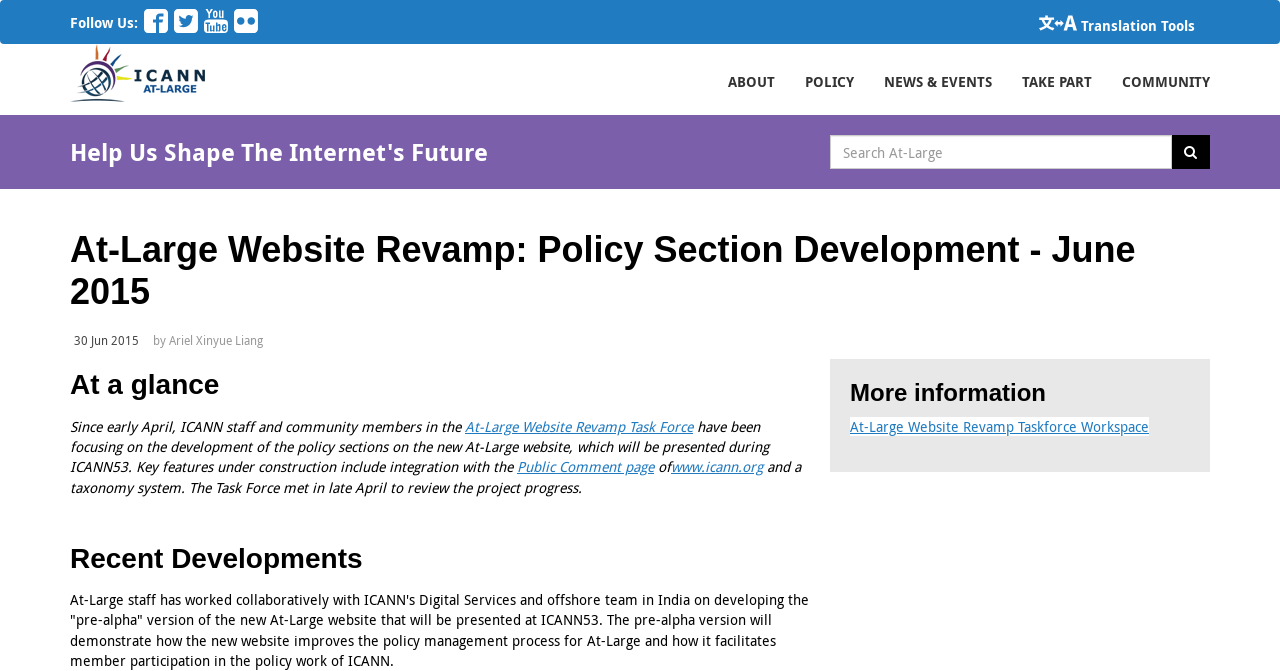What is the website's logo?
Provide a detailed answer to the question, using the image to inform your response.

The website's logo is located at the top left corner of the webpage, and it is an image with the text 'At-Large Logo'.